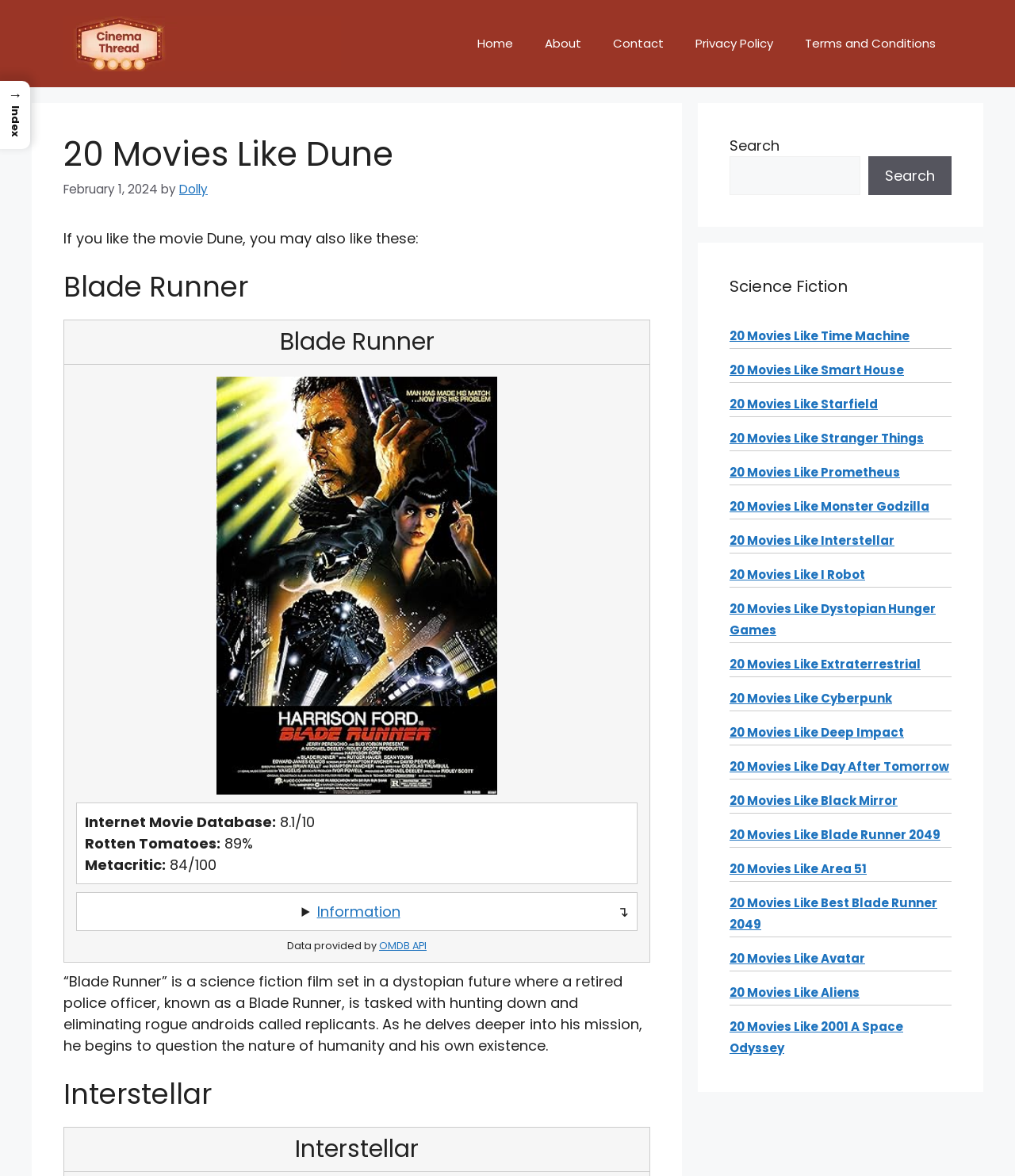Please specify the bounding box coordinates of the clickable section necessary to execute the following command: "Read more about Blade Runner".

[0.062, 0.23, 0.641, 0.258]